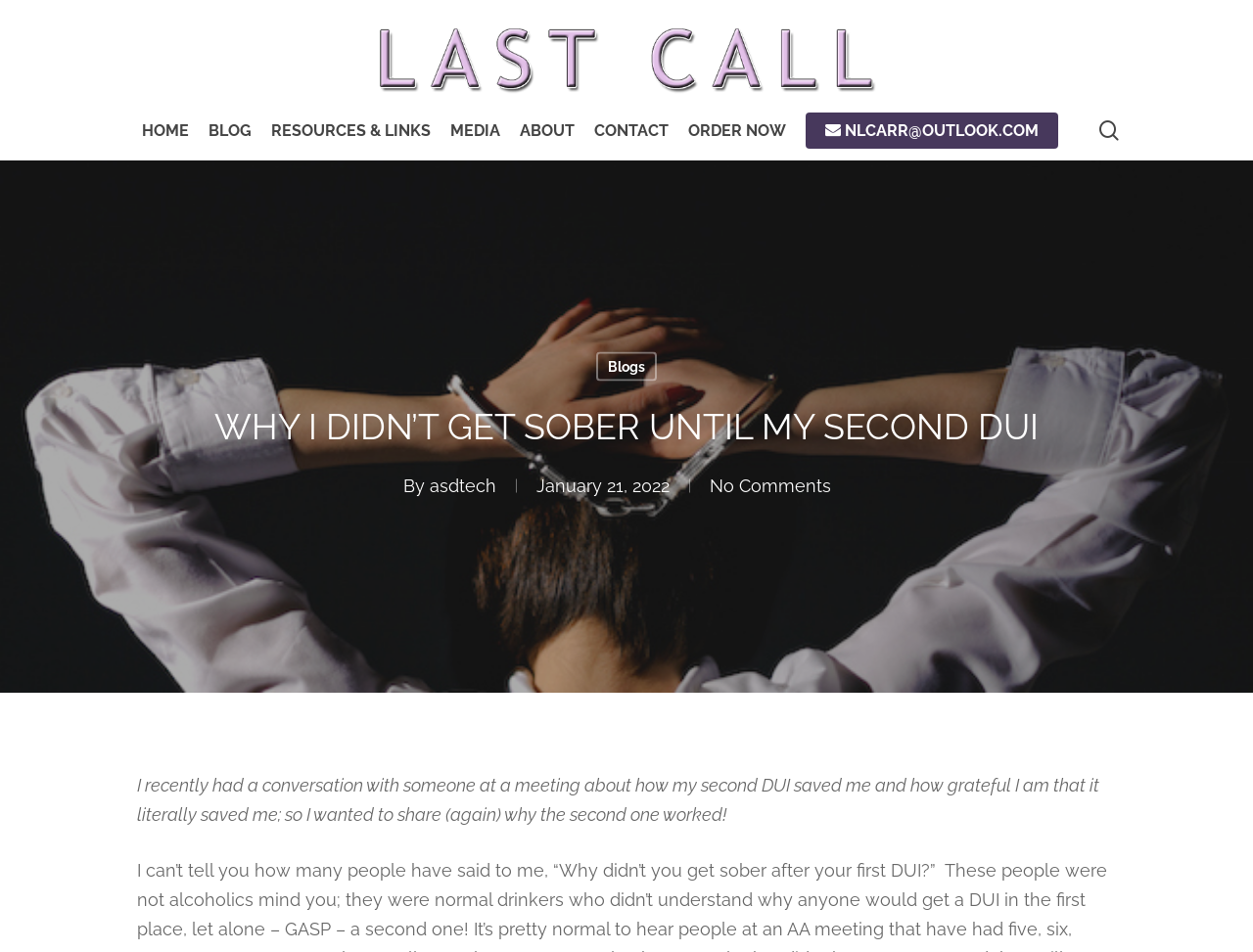Please provide a short answer using a single word or phrase for the question:
What is the date of the blog post?

January 21, 2022